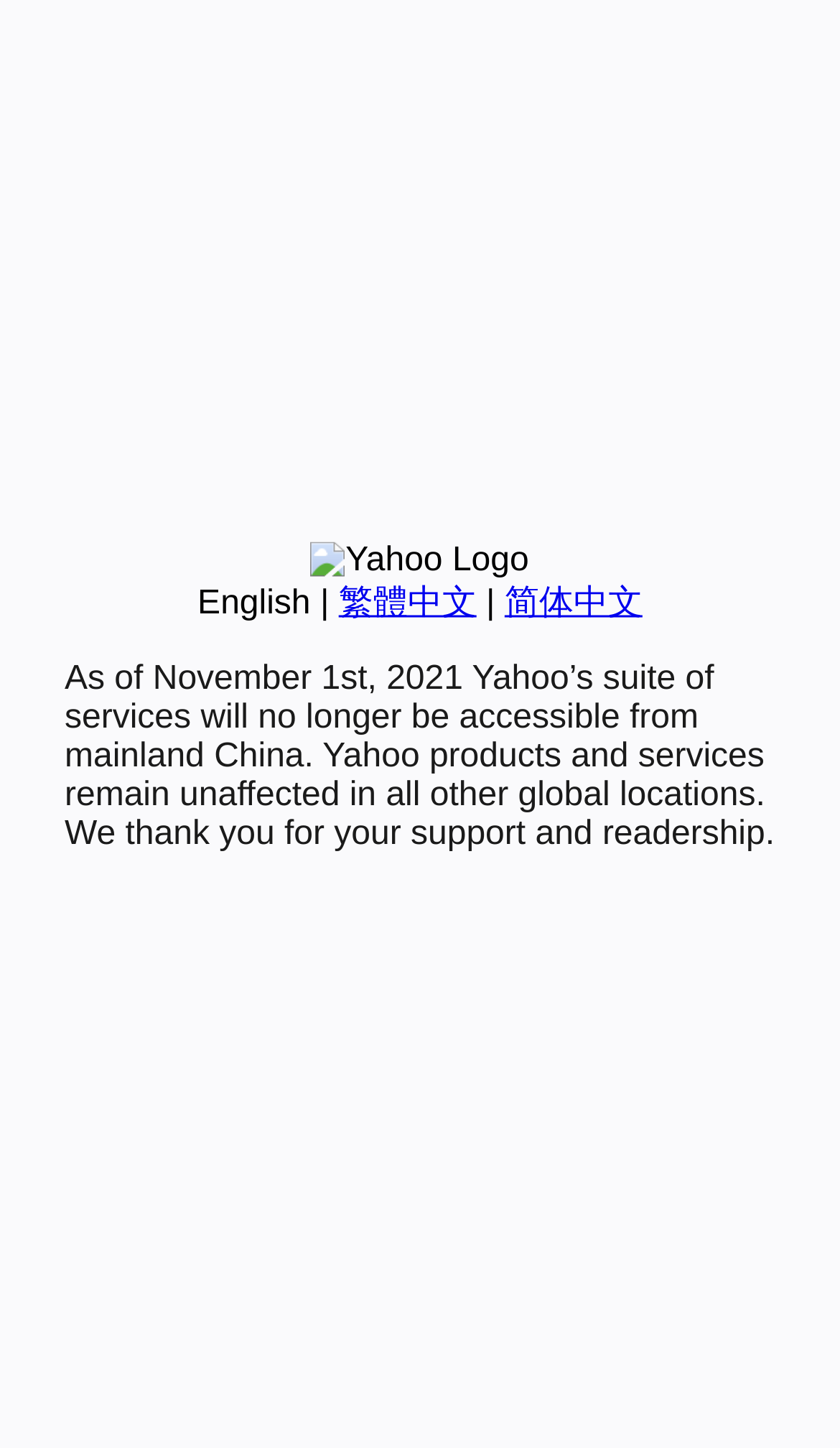Please find the bounding box coordinates (top-left x, top-left y, bottom-right x, bottom-right y) in the screenshot for the UI element described as follows: 简体中文

[0.601, 0.404, 0.765, 0.429]